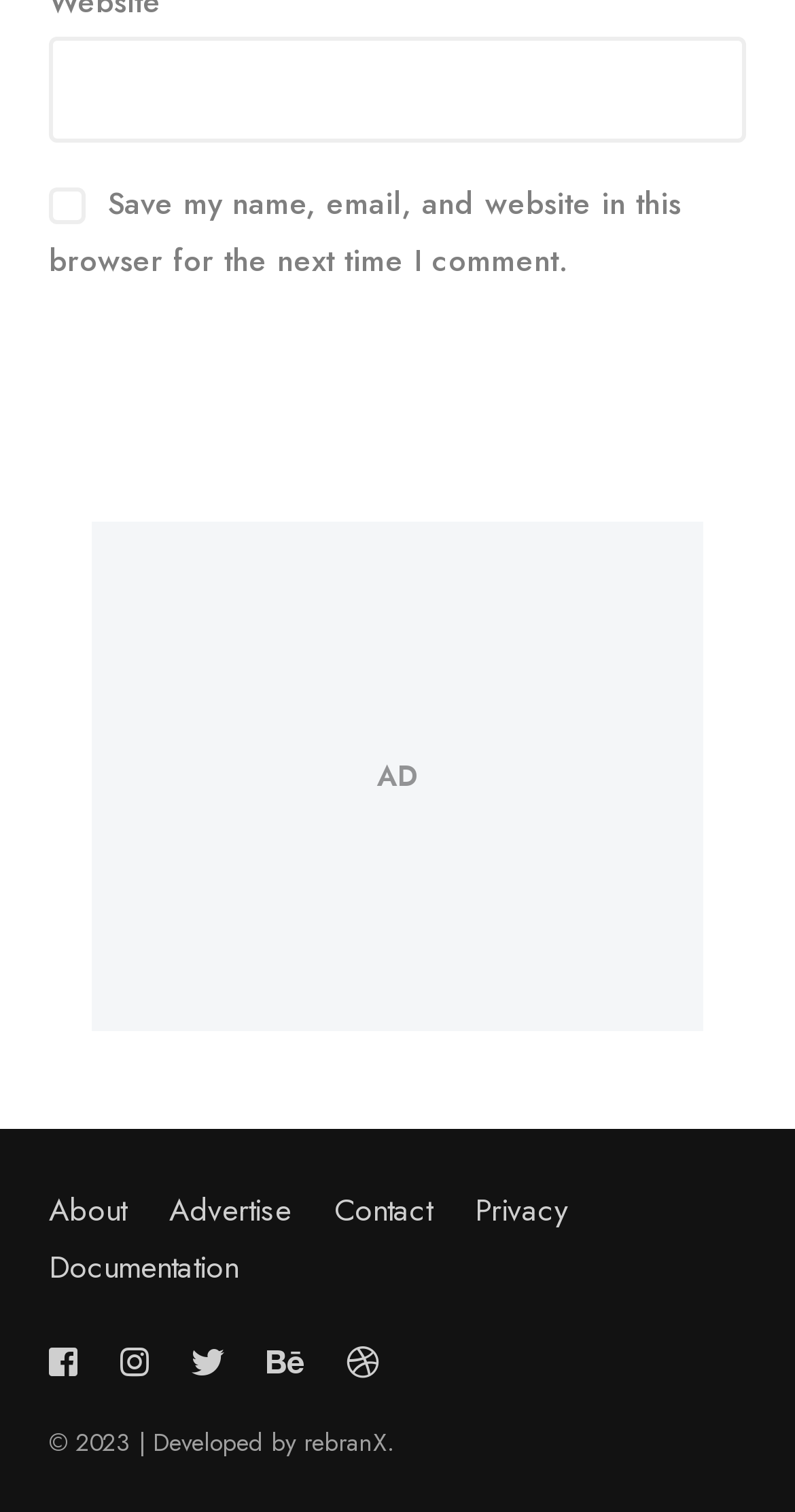Determine the bounding box coordinates of the clickable element to complete this instruction: "Follow us on facebook". Provide the coordinates in the format of four float numbers between 0 and 1, [left, top, right, bottom].

[0.062, 0.886, 0.118, 0.917]